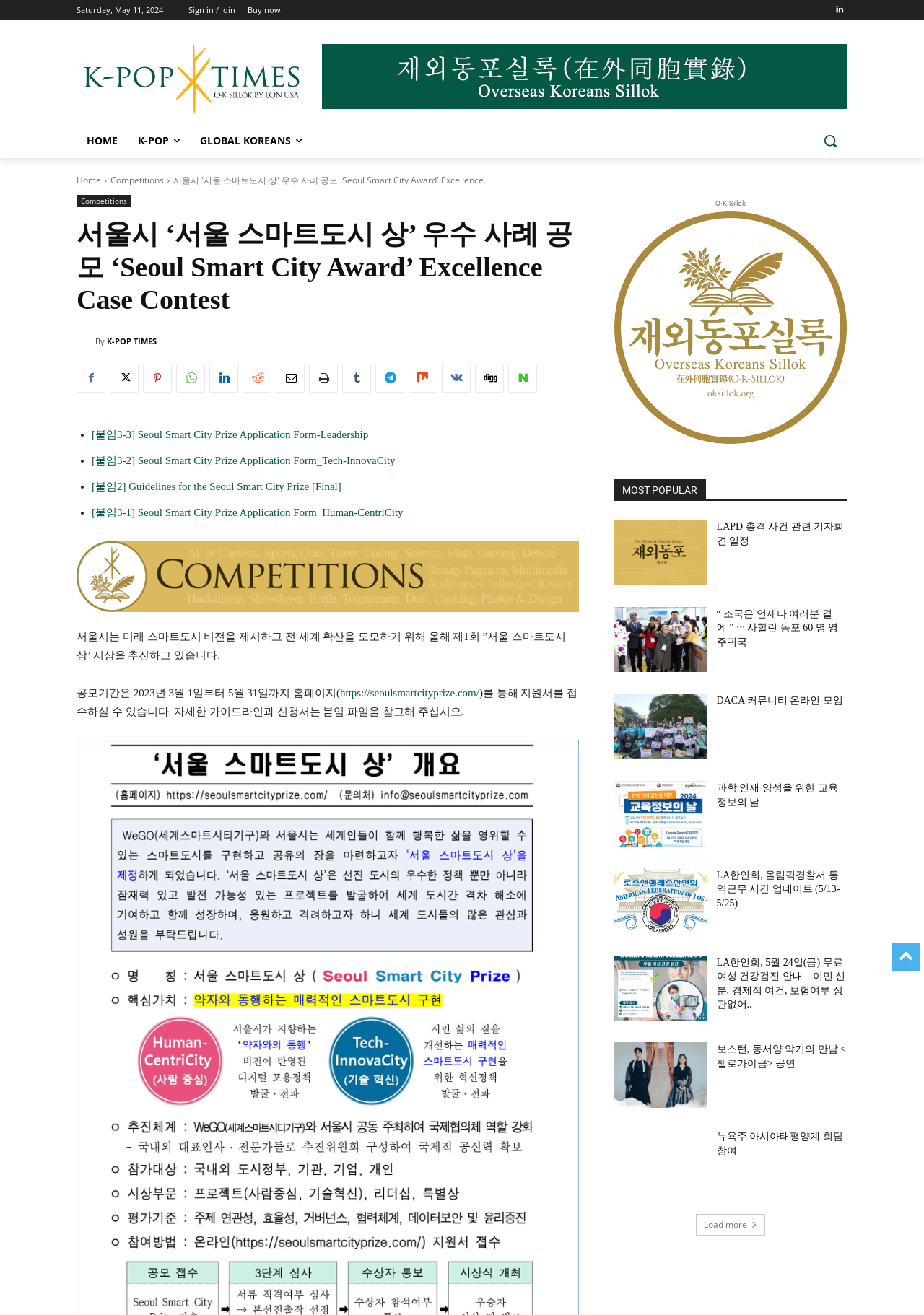Find the bounding box coordinates for the HTML element specified by: "Load more".

[0.753, 0.923, 0.828, 0.939]